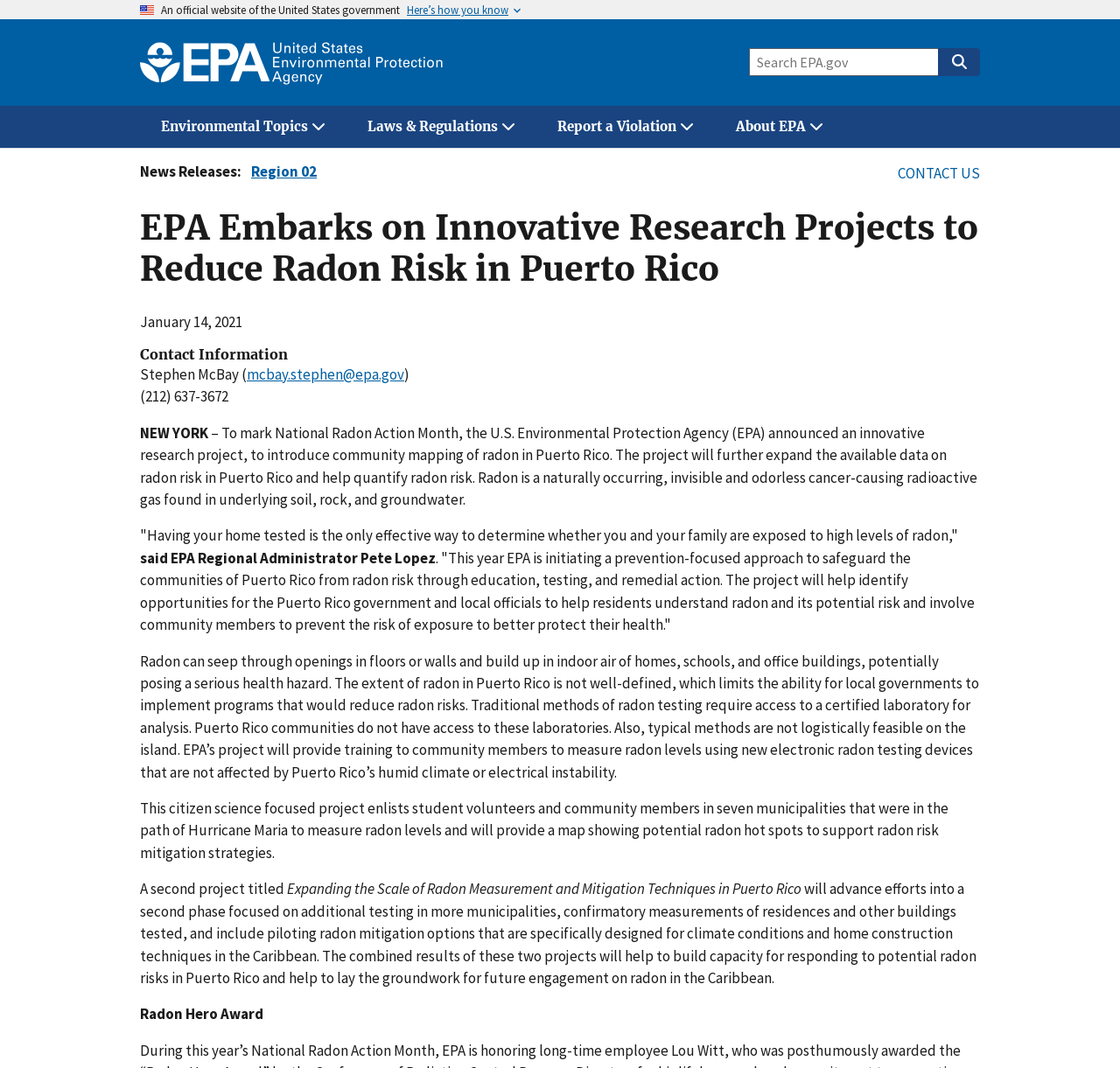Locate the bounding box coordinates of the area to click to fulfill this instruction: "Email Stephen McBay". The bounding box should be presented as four float numbers between 0 and 1, in the order [left, top, right, bottom].

[0.22, 0.341, 0.361, 0.359]